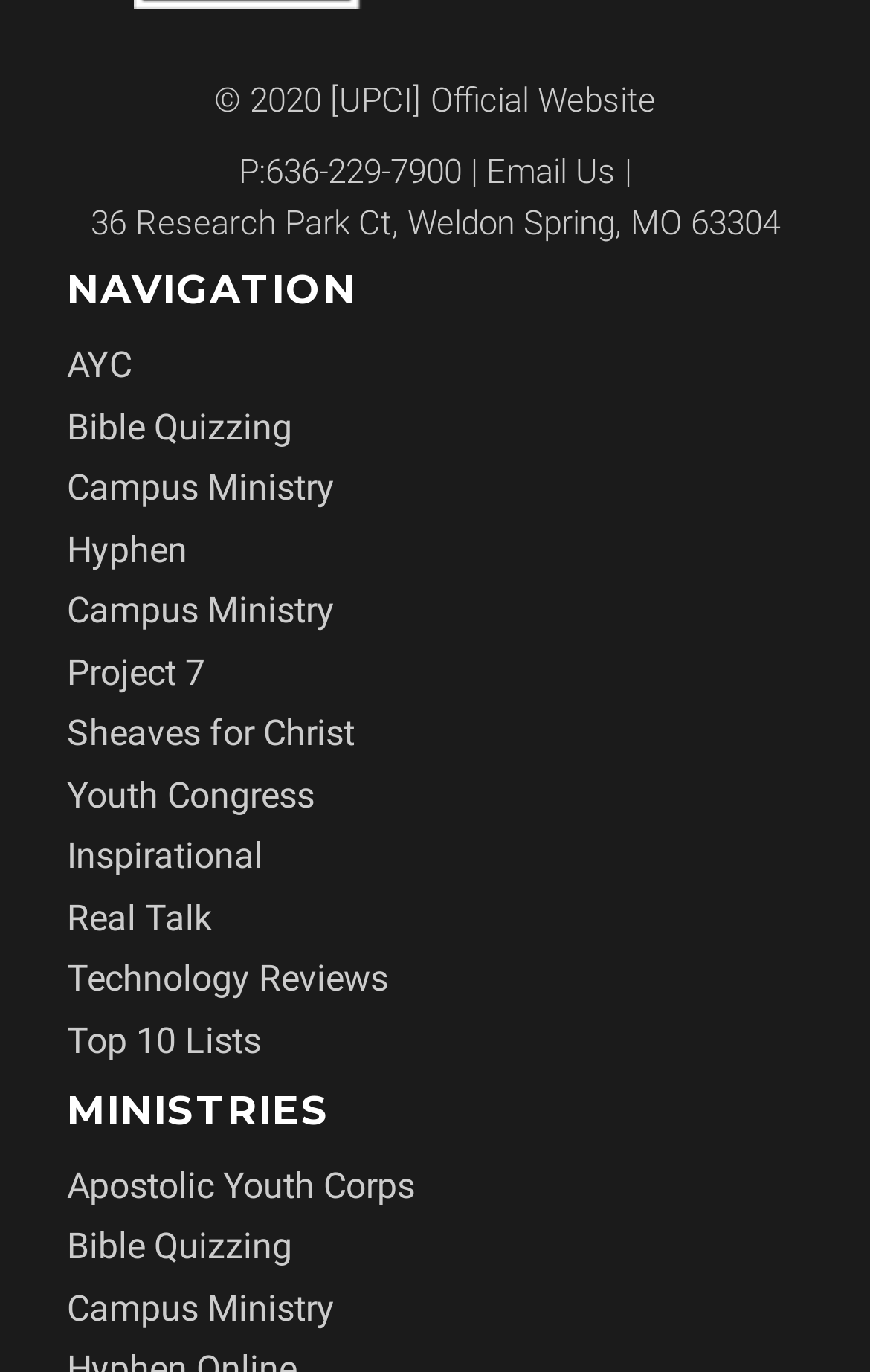Given the element description Hyphen, specify the bounding box coordinates of the corresponding UI element in the format (top-left x, top-left y, bottom-right x, bottom-right y). All values must be between 0 and 1.

[0.077, 0.385, 0.215, 0.416]